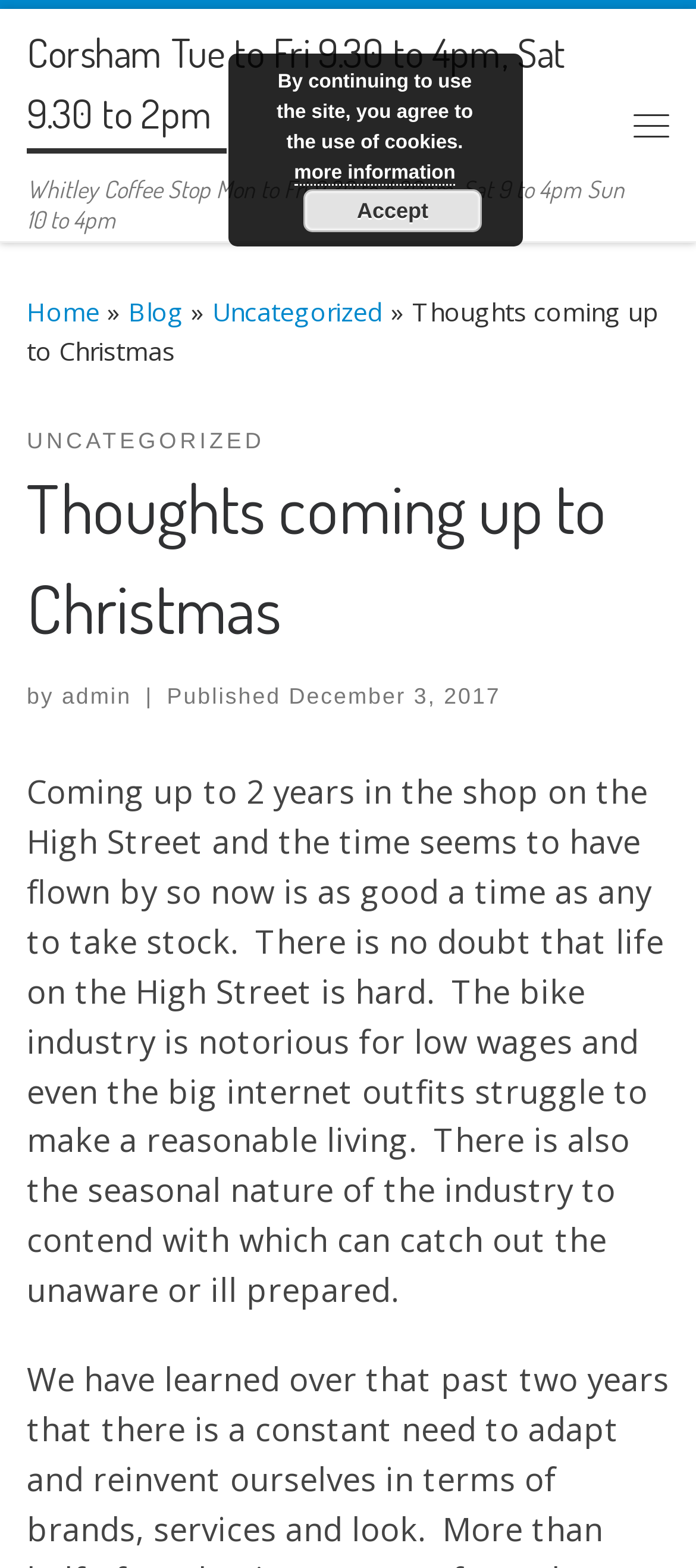Given the webpage screenshot, identify the bounding box of the UI element that matches this description: "name="search" placeholder="Search what you want"".

None